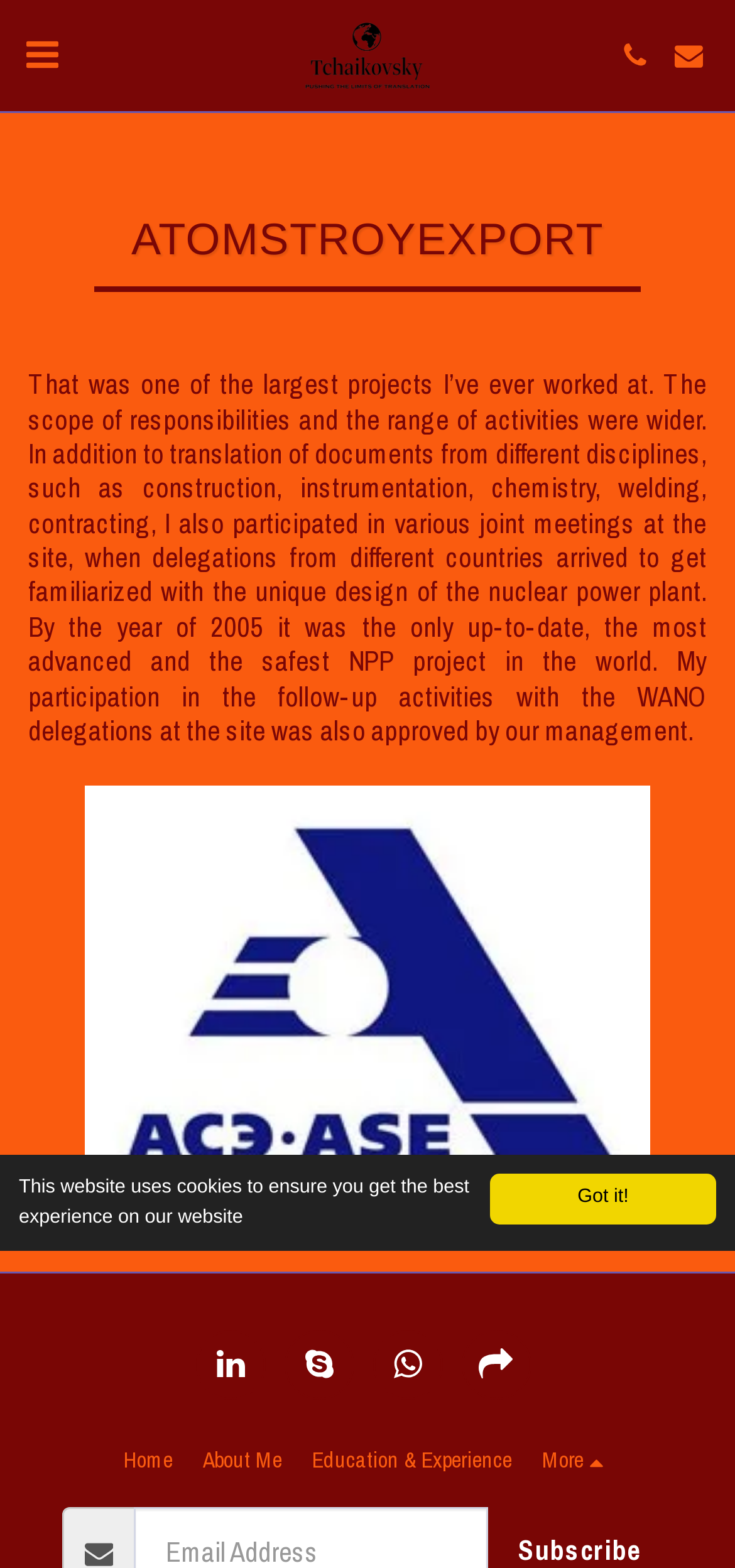Pinpoint the bounding box coordinates of the clickable area necessary to execute the following instruction: "Read the project description". The coordinates should be given as four float numbers between 0 and 1, namely [left, top, right, bottom].

[0.038, 0.233, 0.962, 0.478]